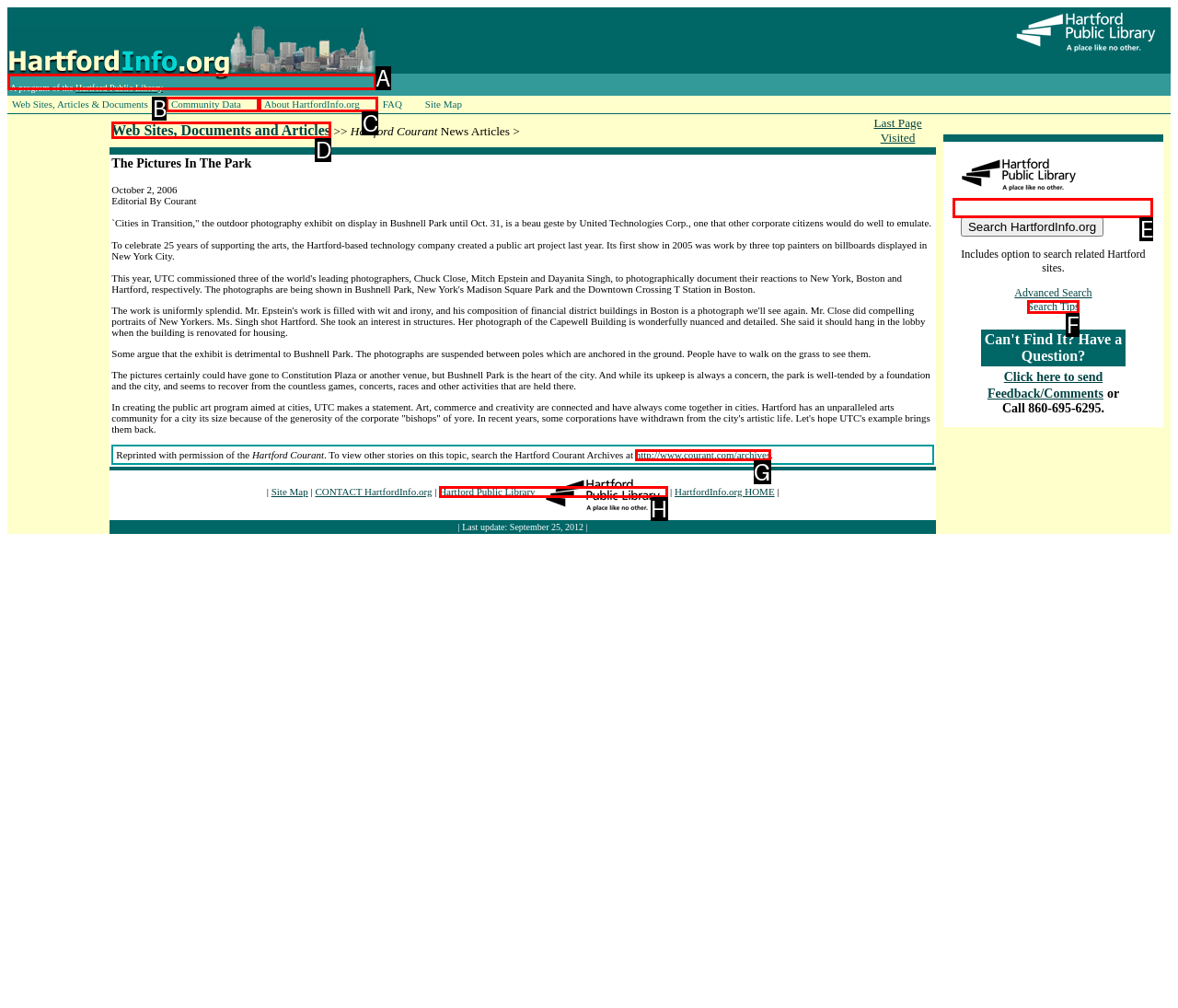Identify the HTML element I need to click to complete this task: Click on the 'Web Sites, Documents and Articles' link Provide the option's letter from the available choices.

D